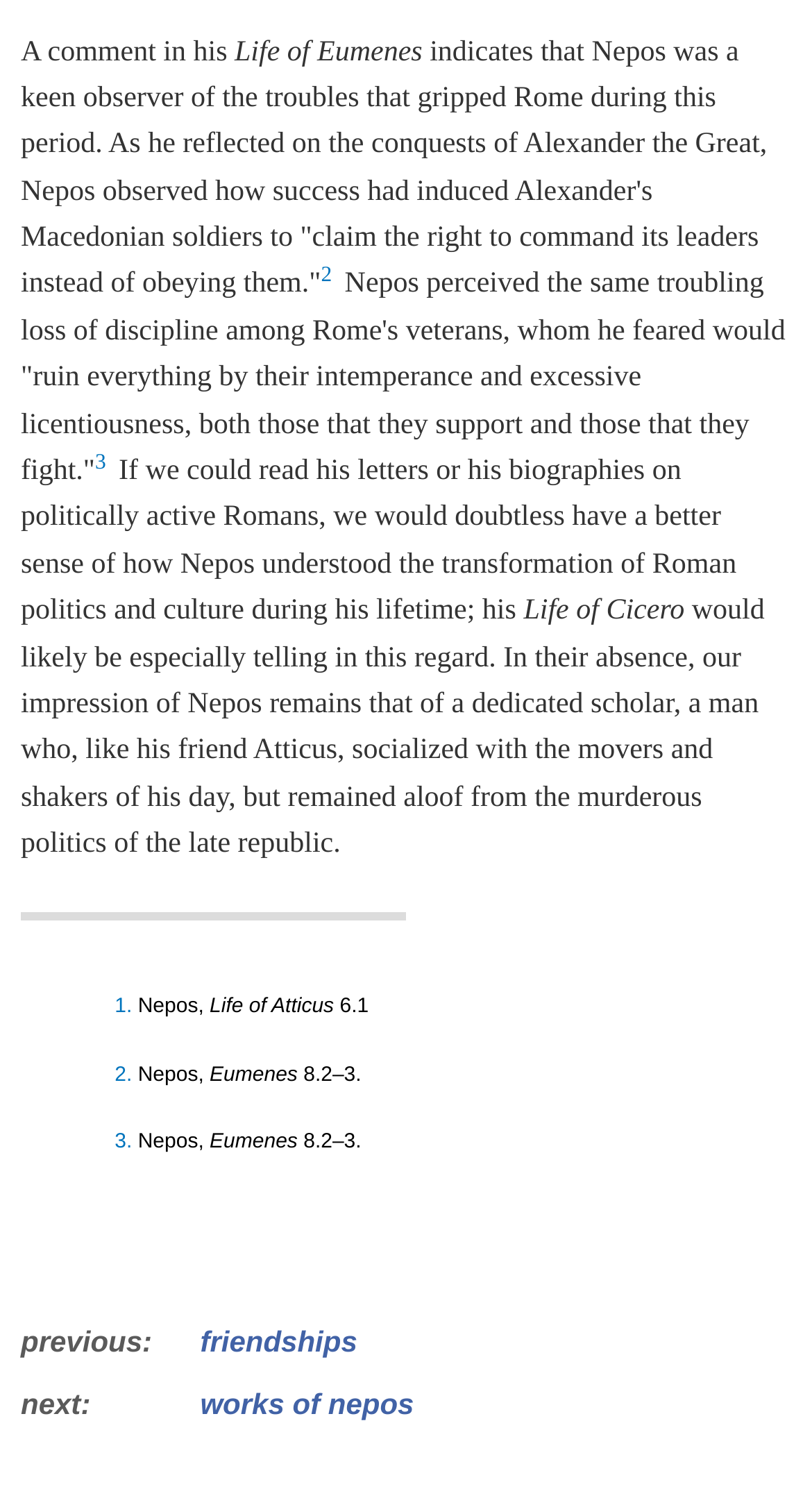How many links are present in the LayoutTableCell?
Based on the screenshot, respond with a single word or phrase.

3